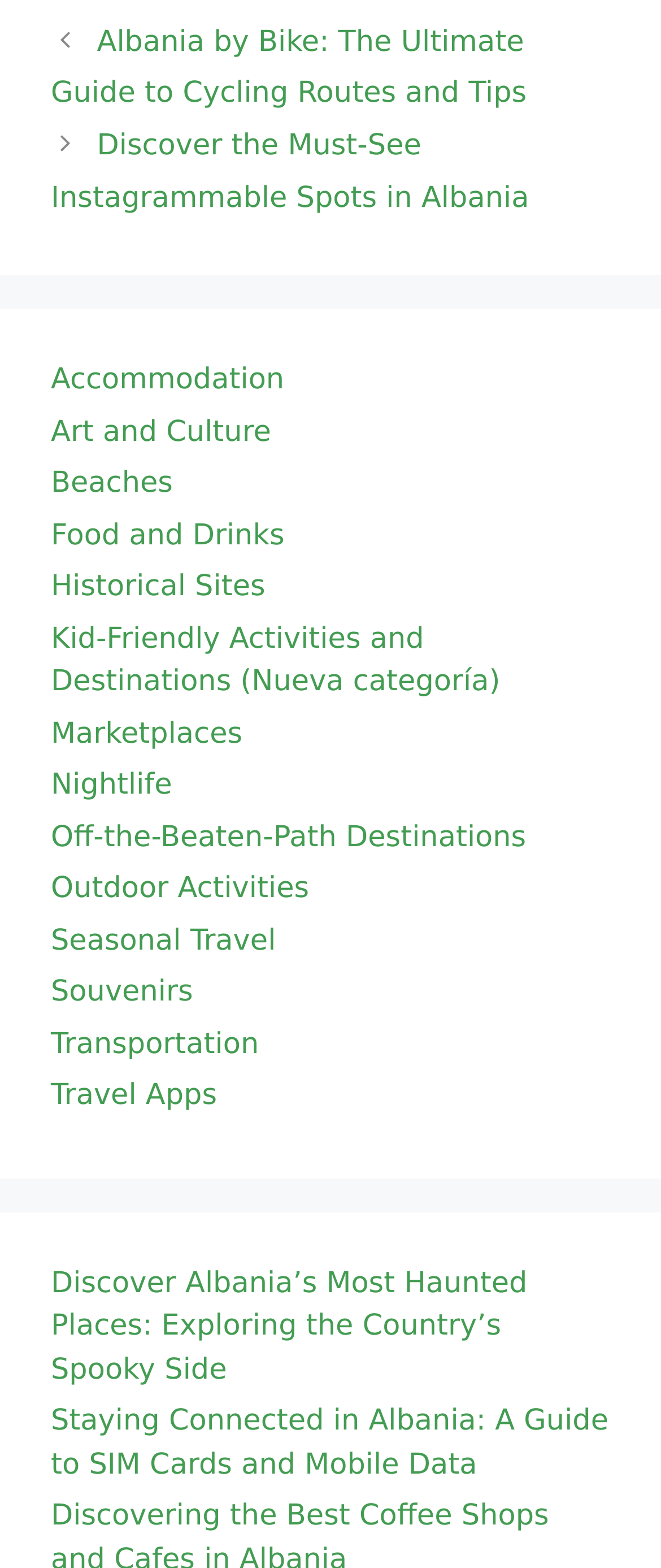Please provide the bounding box coordinates for the element that needs to be clicked to perform the instruction: "Read about 'Discover Albania’s Most Haunted Places: Exploring the Country’s Spooky Side'". The coordinates must consist of four float numbers between 0 and 1, formatted as [left, top, right, bottom].

[0.077, 0.807, 0.798, 0.884]